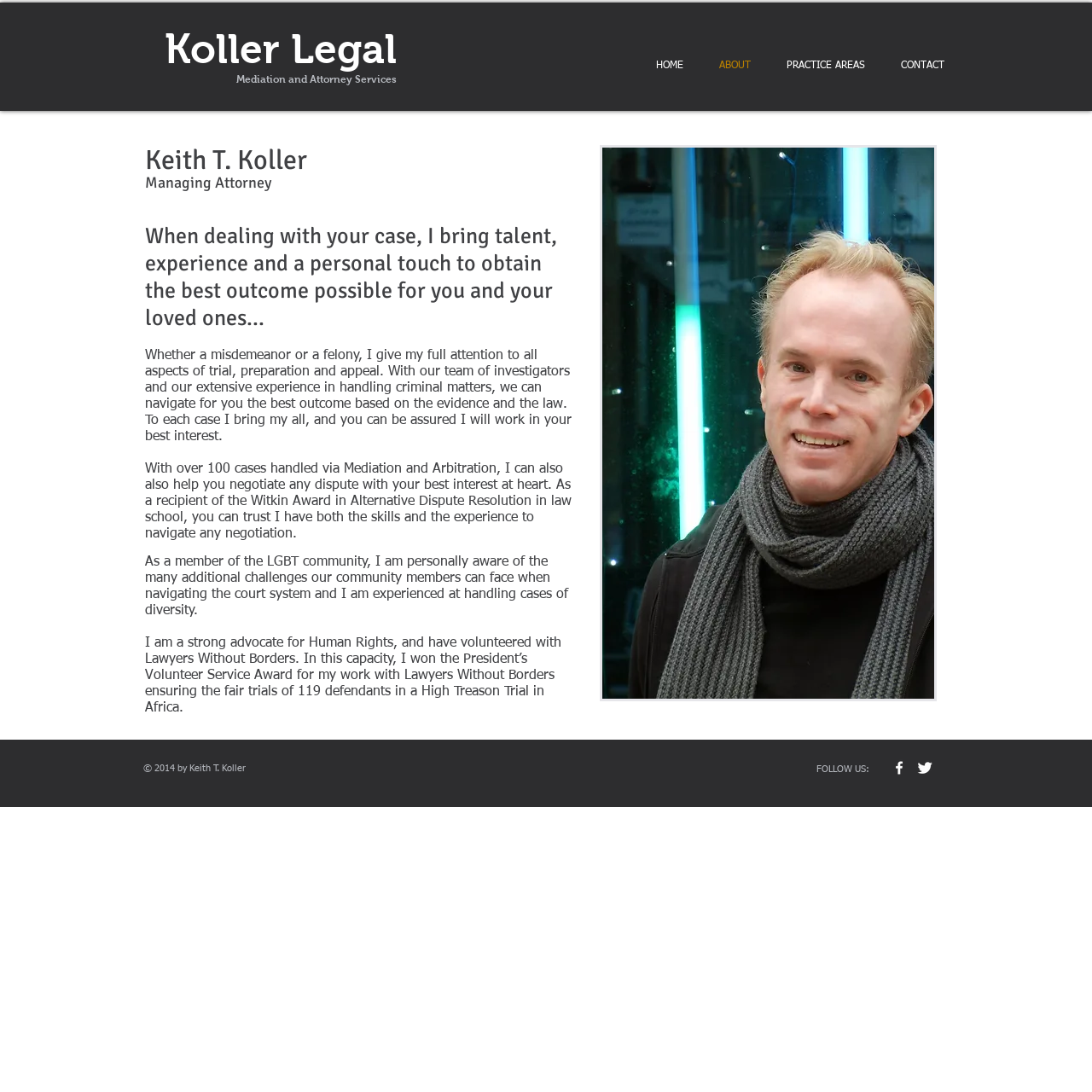Given the description of a UI element: "PRACTICE AREAS", identify the bounding box coordinates of the matching element in the webpage screenshot.

[0.704, 0.019, 0.809, 0.102]